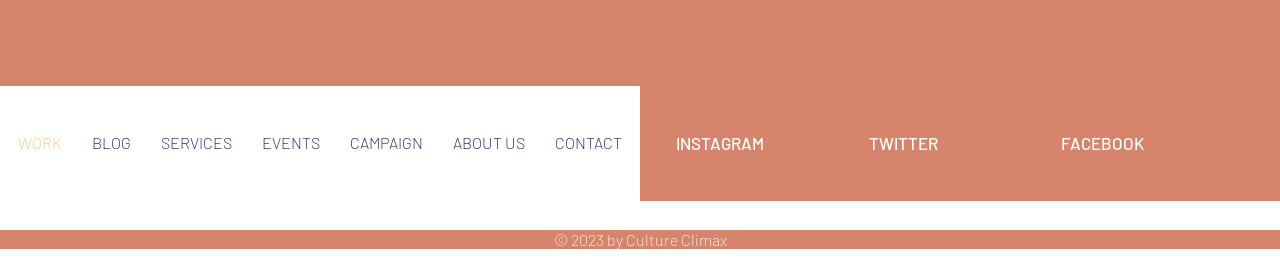Find the bounding box coordinates of the element you need to click on to perform this action: 'Send an email'. The coordinates should be represented by four float values between 0 and 1, in the format [left, top, right, bottom].

None